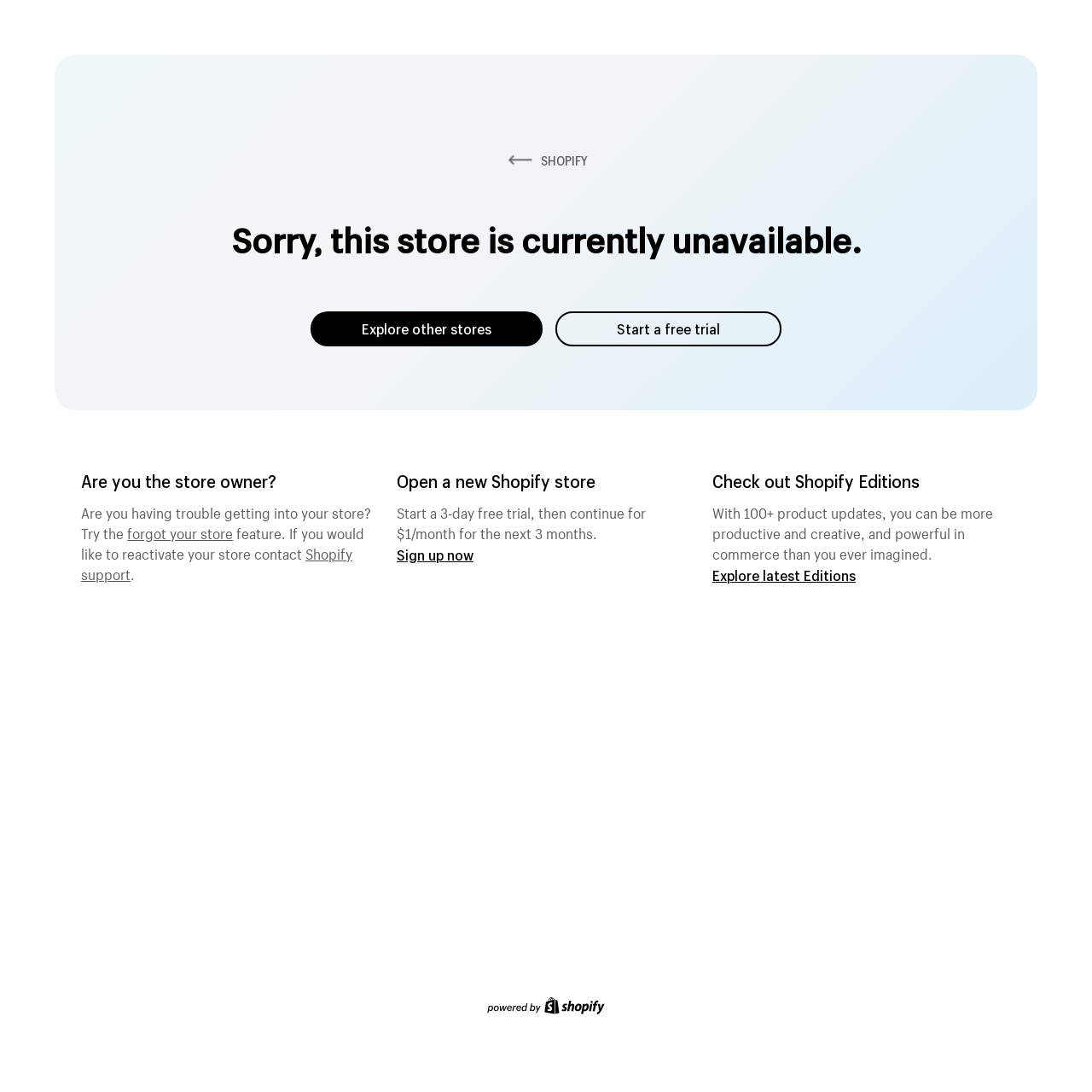How can the store owner regain access?
Refer to the image and give a detailed answer to the query.

I found the answer by reading the static text elements which suggest that the store owner can try the forgot password feature to regain access to their store.